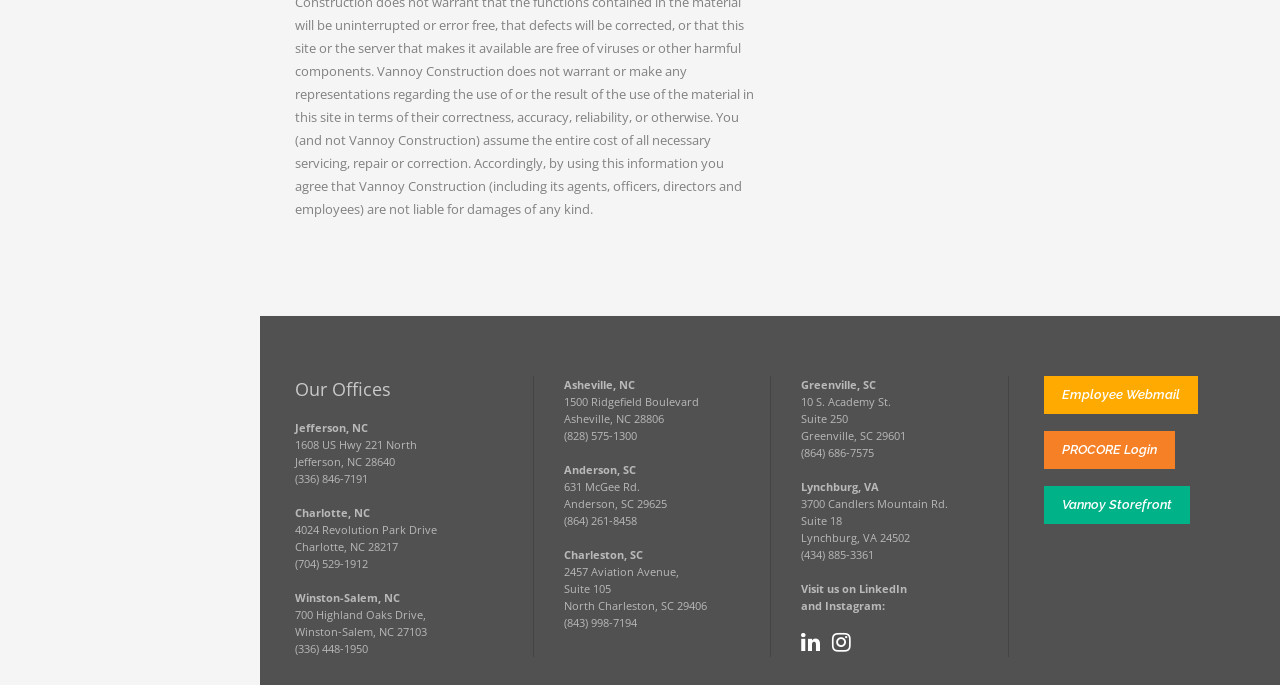Based on the image, provide a detailed and complete answer to the question: 
What social media platforms are linked from this webpage?

I found the links to social media platforms by examining the link elements at the bottom of the webpage. The links are labeled 'Visit us on LinkedIn' and 'and Instagram:', indicating that these are the two social media platforms linked from this webpage.